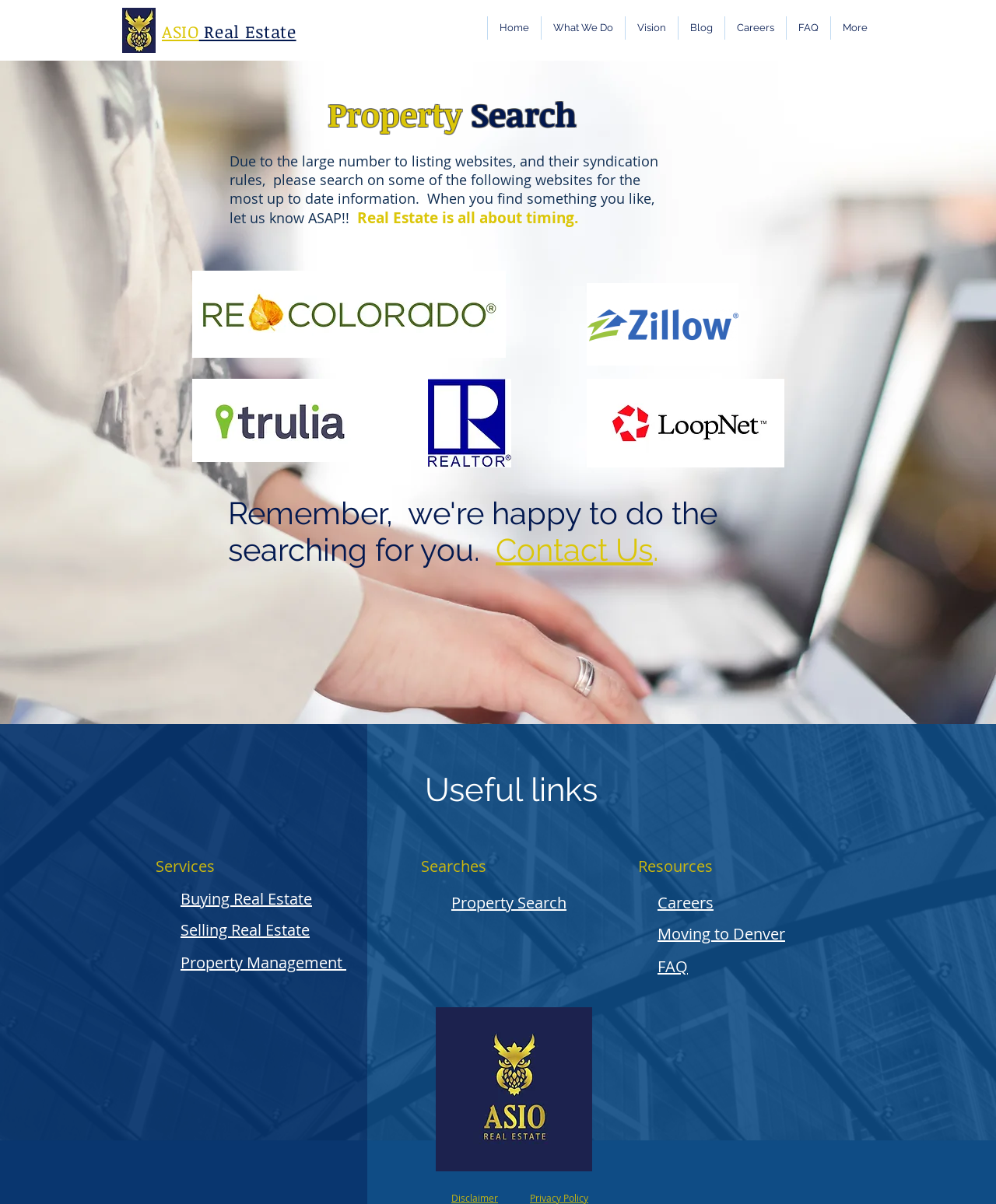What services does the company offer?
Based on the visual, give a brief answer using one word or a short phrase.

Buying, Selling, Property Management